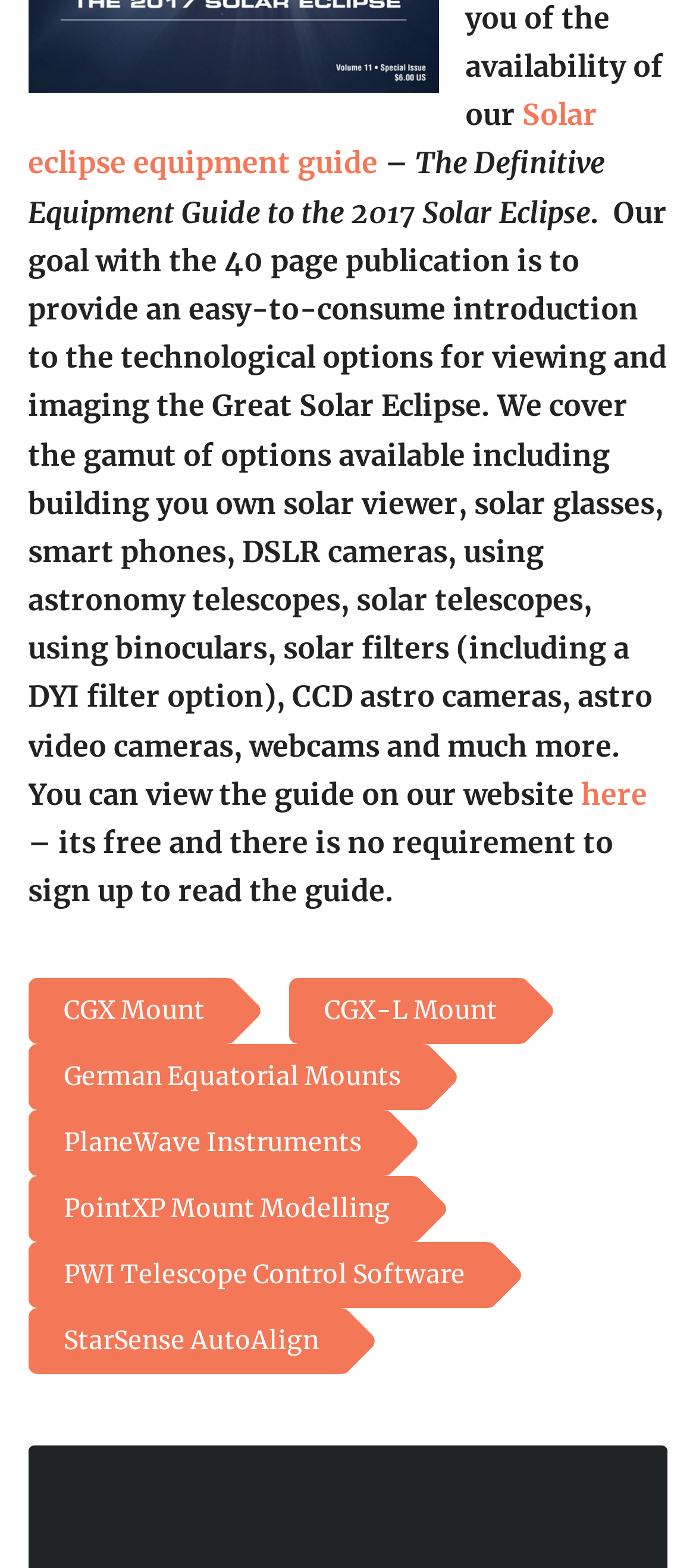Please identify the bounding box coordinates of the element I need to click to follow this instruction: "Click on the link to view the solar eclipse equipment guide".

[0.04, 0.062, 0.858, 0.115]